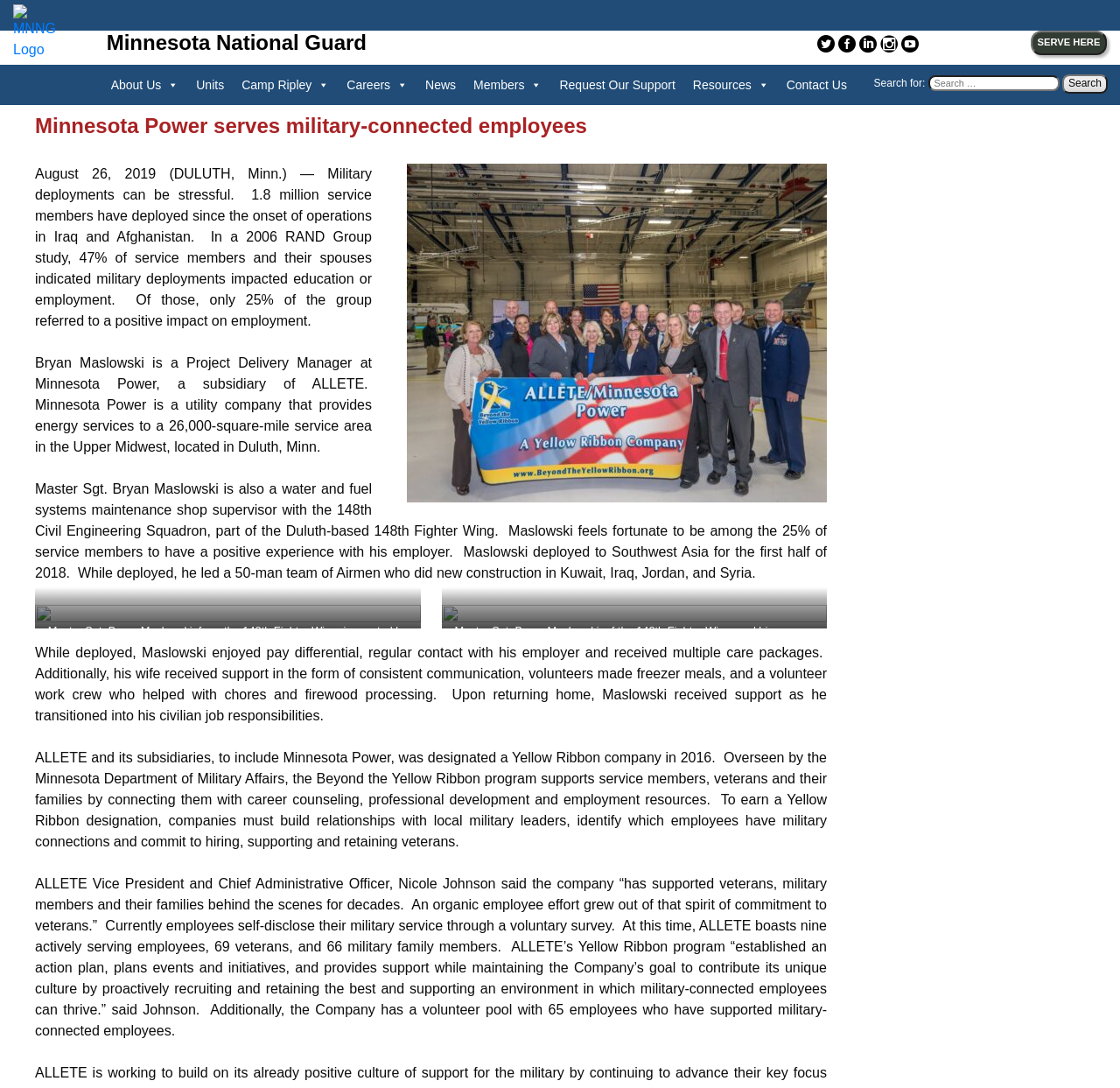Please identify the bounding box coordinates of the clickable area that will allow you to execute the instruction: "Search for something".

[0.78, 0.069, 0.989, 0.088]